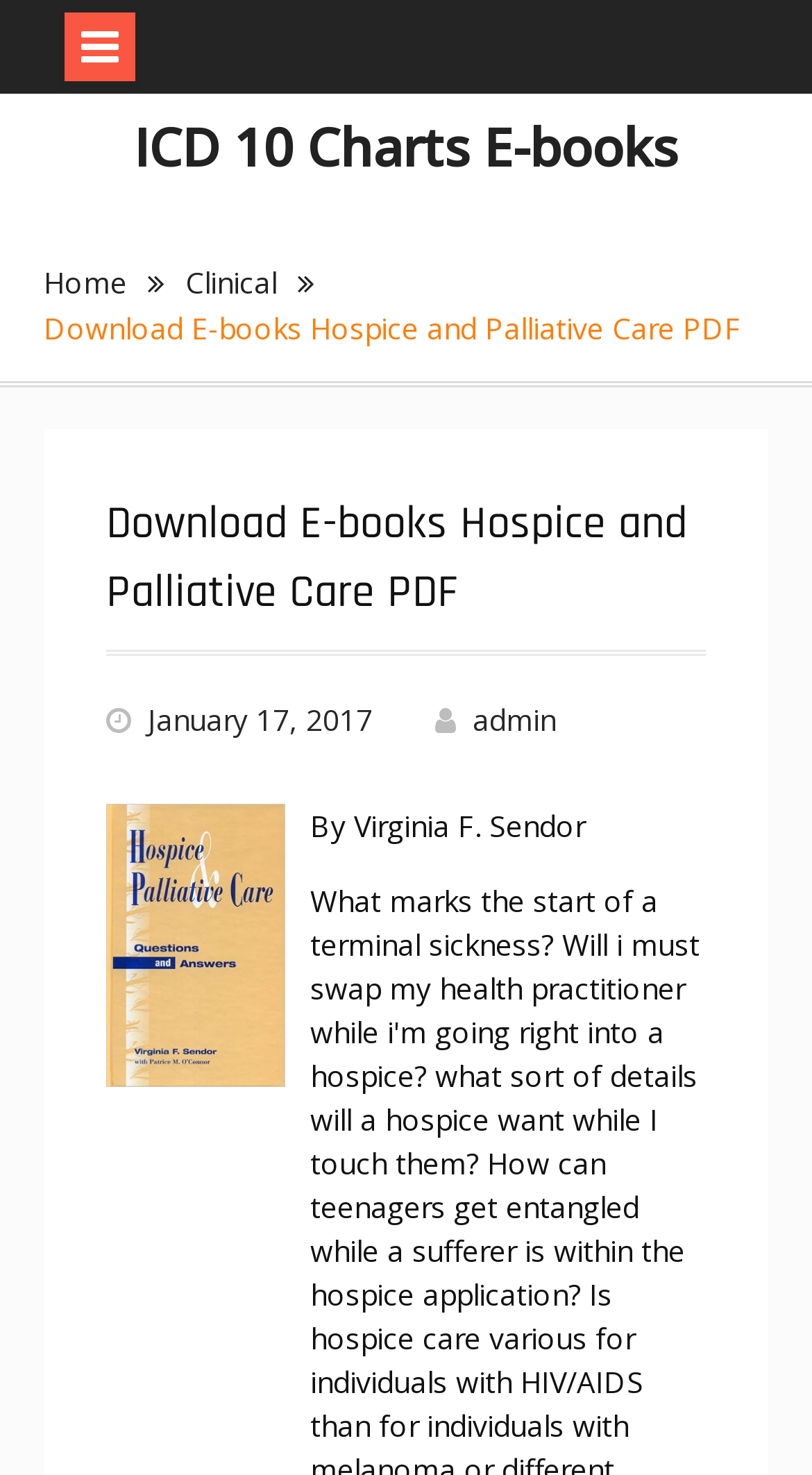Generate the text content of the main headline of the webpage.

Download E-books Hospice and Palliative Care PDF